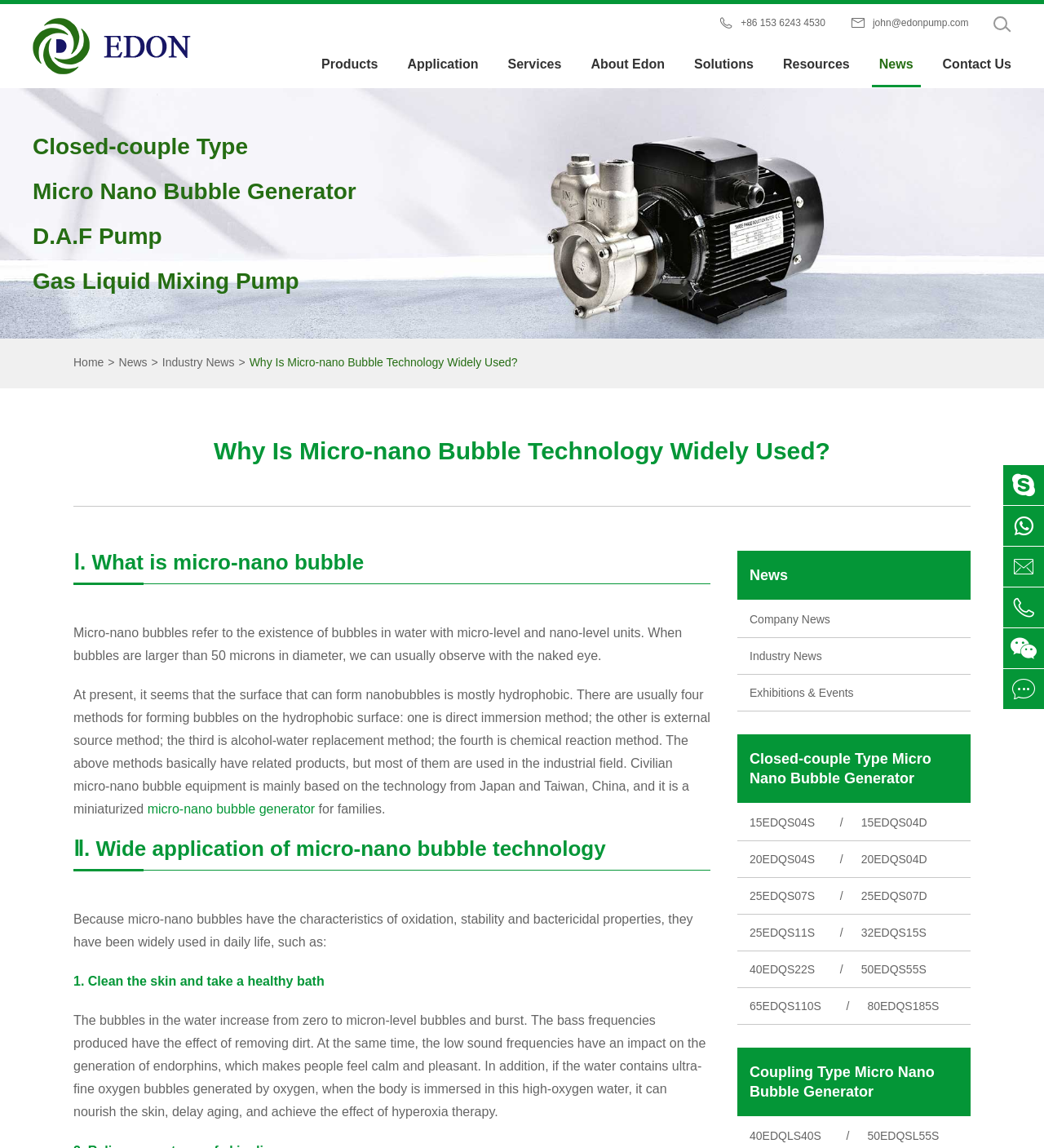Give a one-word or one-phrase response to the question: 
What is the company name?

Shanghai Edon Mechanical & Electrical Equipment Co., Ltd.